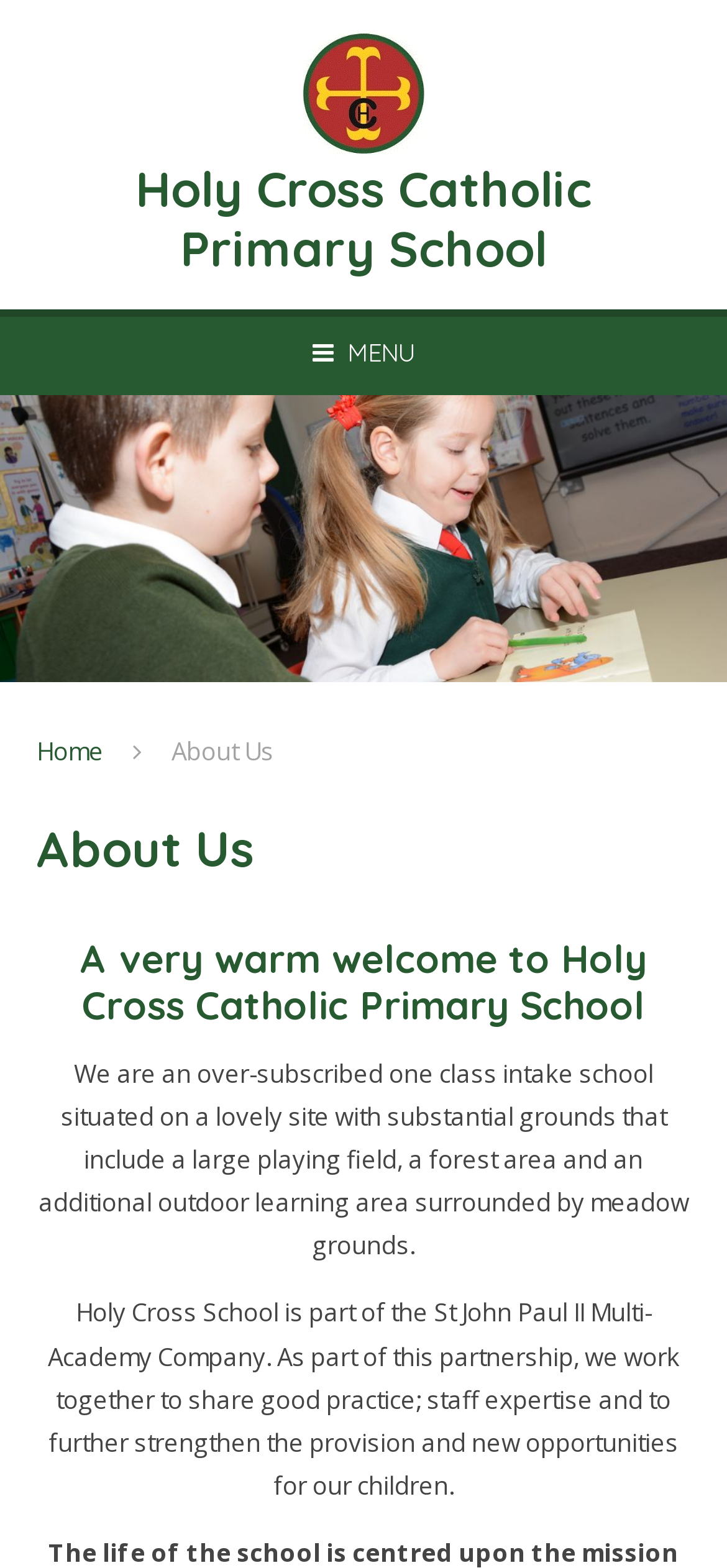Describe the entire webpage, focusing on both content and design.

The webpage is about Holy Cross Catholic Primary School's "About Us" page. At the top left corner, there is a "Skip to content" link. Next to it, on the top center, is the school's logo, accompanied by the school's name in a heading. Below the logo, there is a "Toggle mobile menu" button, which has a "MENU" and "CLOSE" text associated with it.

On the top right corner, there are two links, "Home" and "About Us", which are part of the navigation menu. Below the navigation menu, there is a heading that reads "About Us". Underneath this heading, there is a warm welcome message to Holy Cross Catholic Primary School.

The main content of the page is divided into two paragraphs. The first paragraph describes the school's location and facilities, mentioning its substantial grounds, playing field, forest area, and outdoor learning area. The second paragraph explains the school's partnership with the St John Paul II Multi-Academy Company, highlighting the benefits of sharing good practices, staff expertise, and providing new opportunities for children.